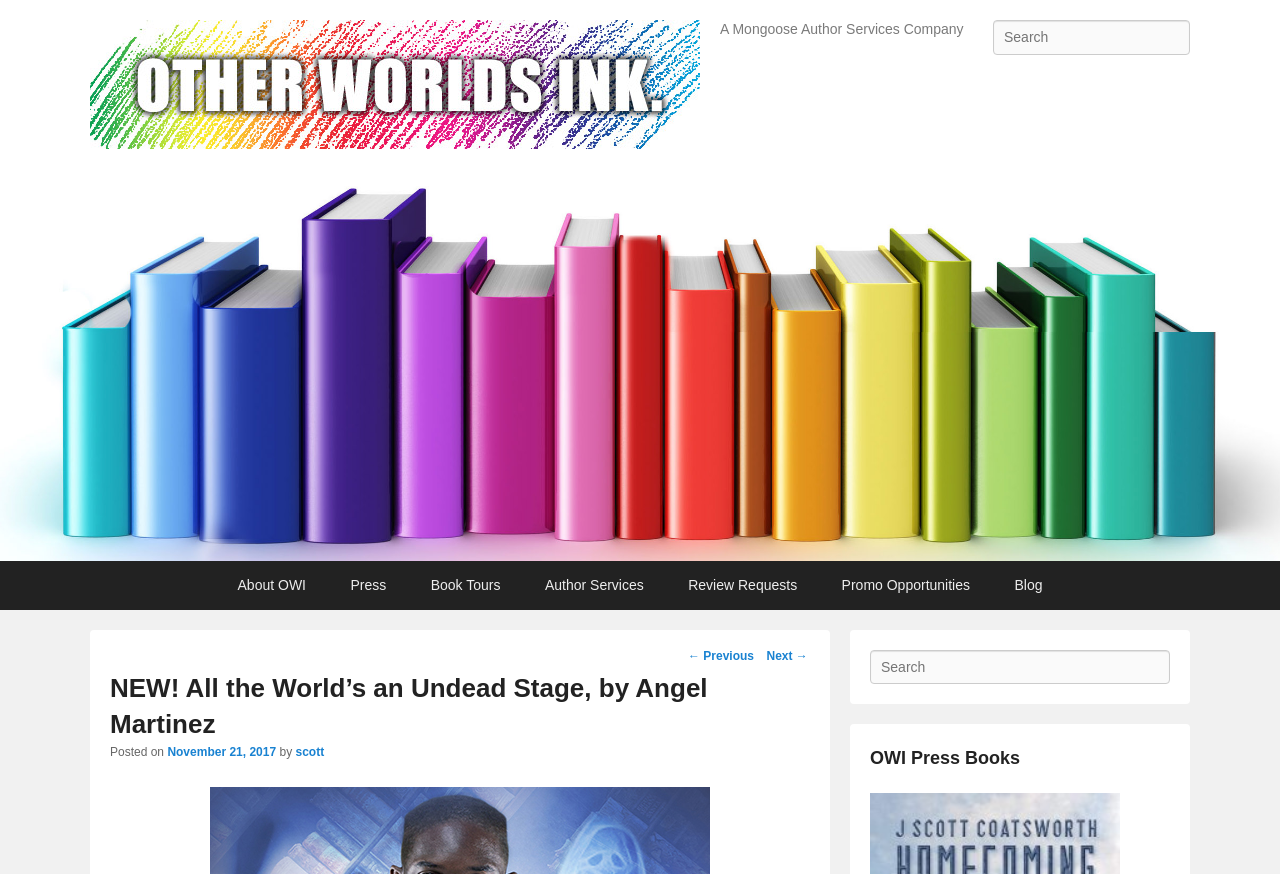Please specify the bounding box coordinates for the clickable region that will help you carry out the instruction: "Contact us".

None